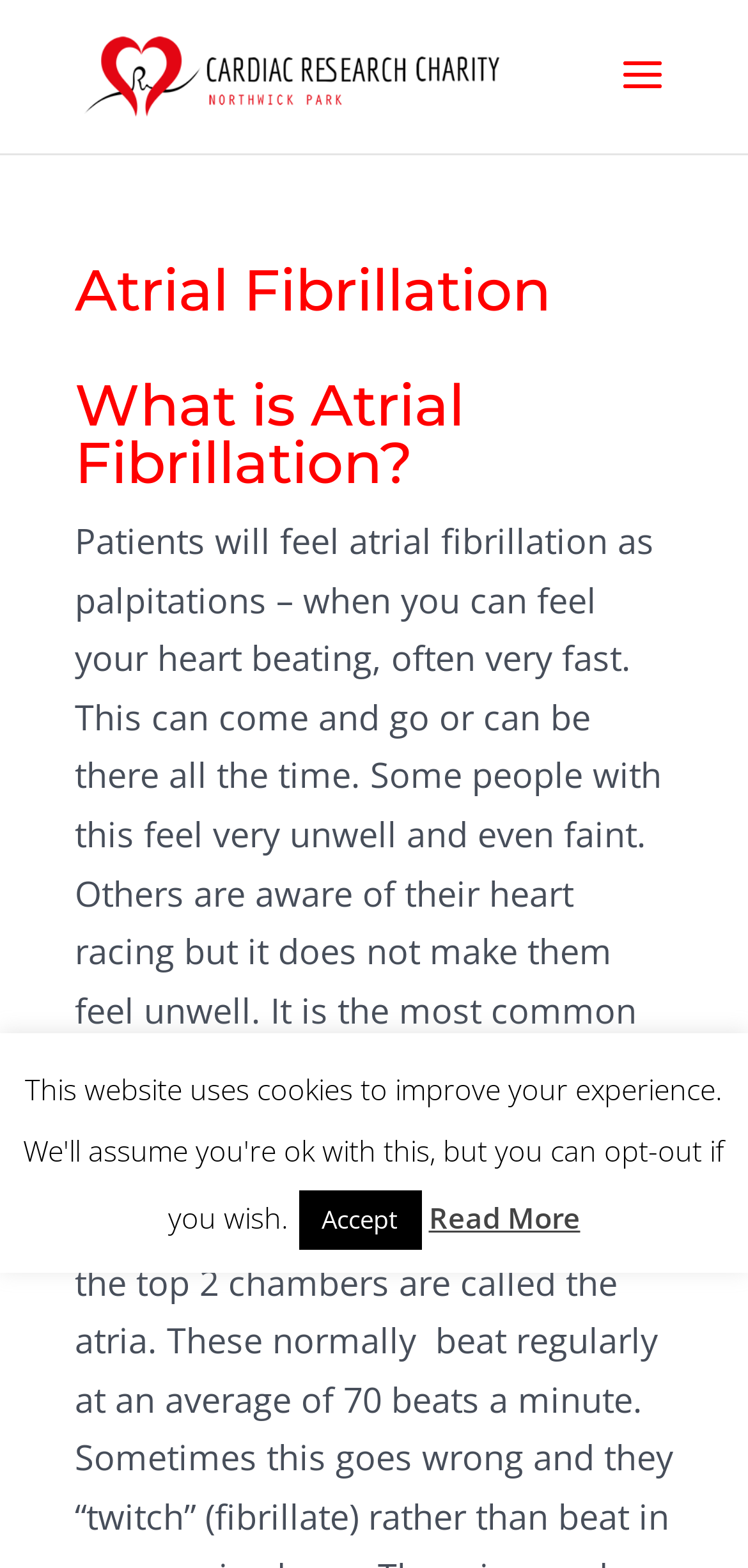Provide the bounding box coordinates for the UI element that is described by this text: "Read More". The coordinates should be in the form of four float numbers between 0 and 1: [left, top, right, bottom].

[0.573, 0.764, 0.776, 0.789]